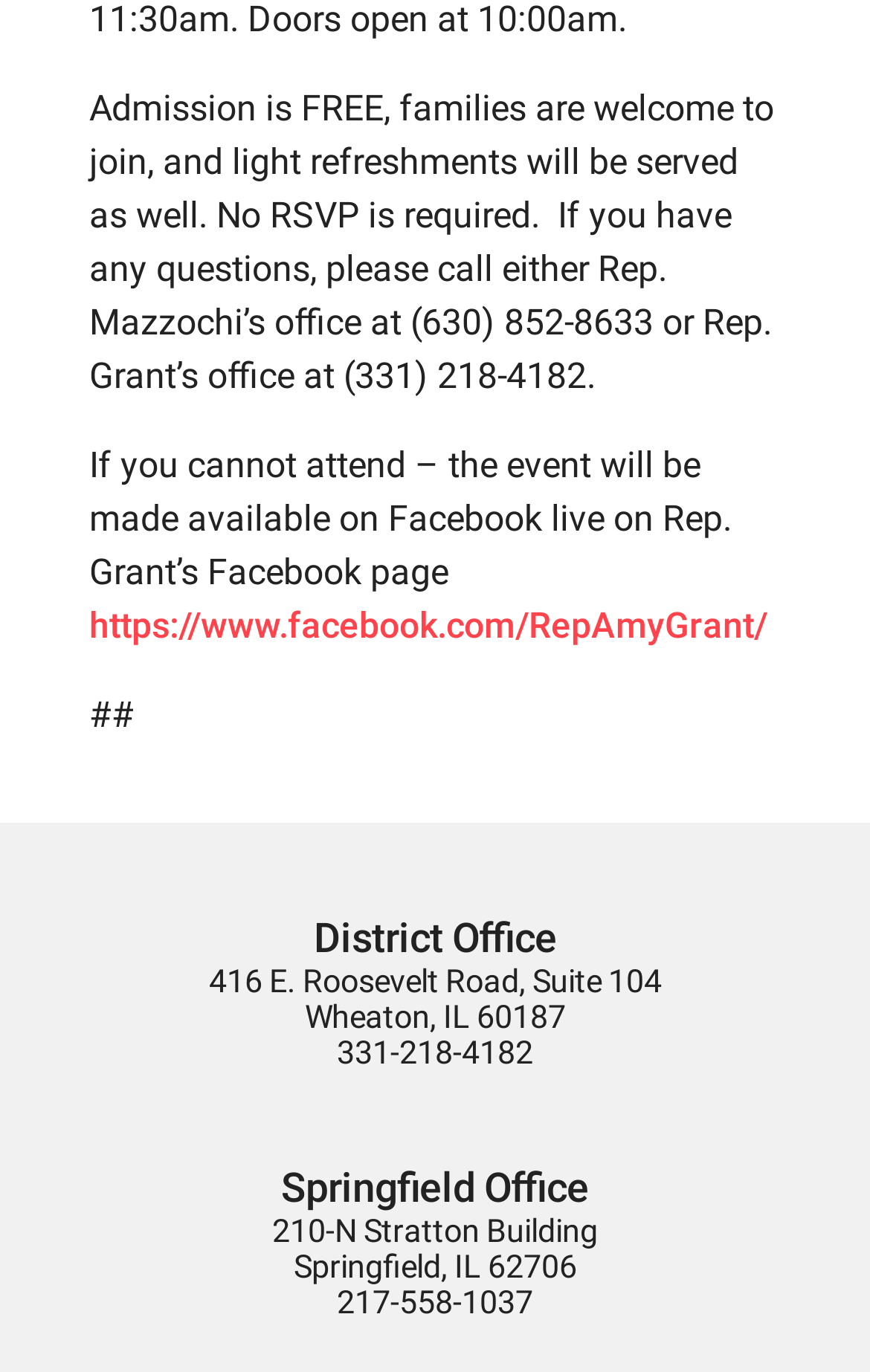What is the Facebook page of Rep. Grant?
Refer to the image and answer the question using a single word or phrase.

https://www.facebook.com/RepAmyGrant/